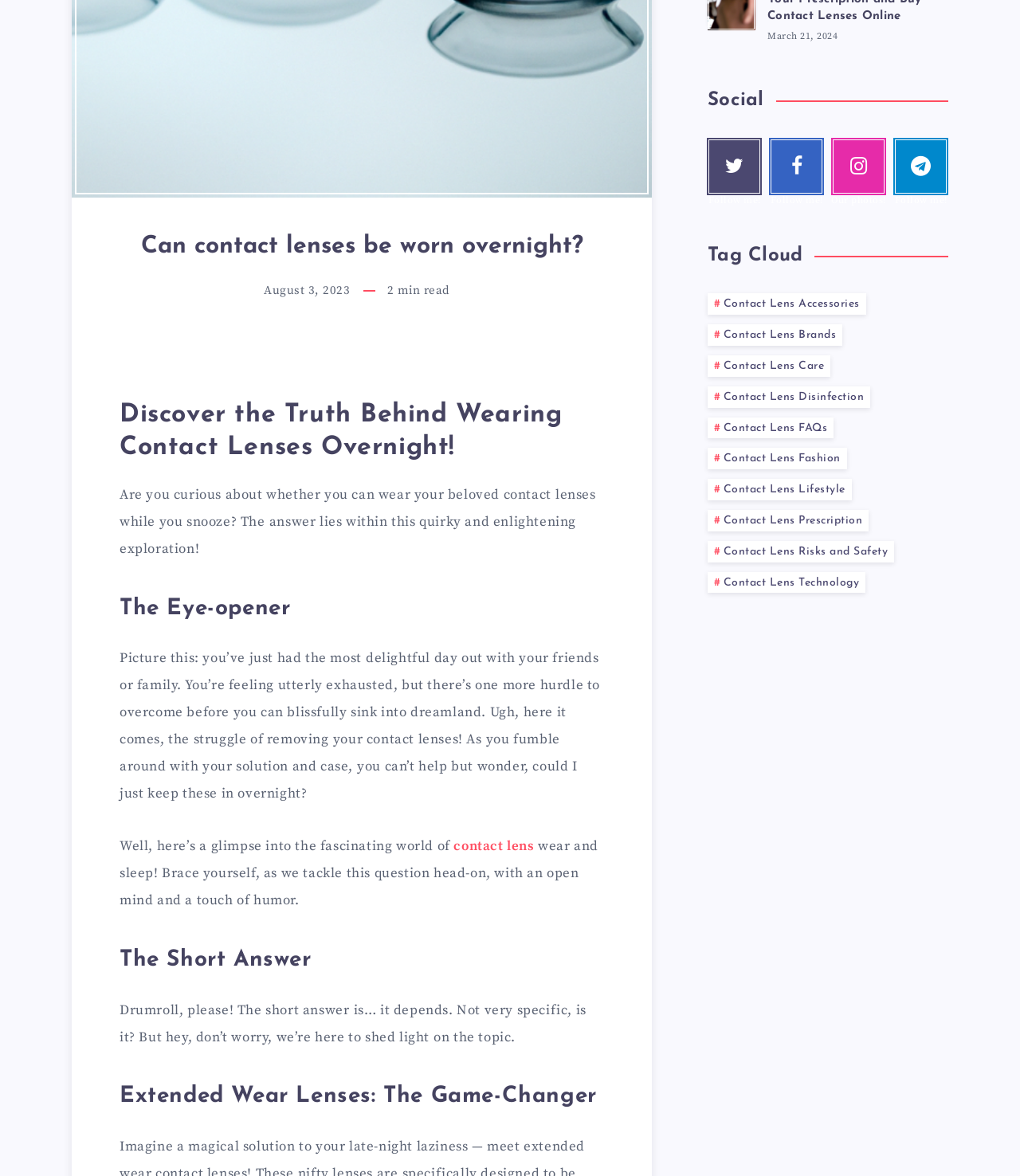Find the bounding box of the element with the following description: "Contact Lens Brands". The coordinates must be four float numbers between 0 and 1, formatted as [left, top, right, bottom].

[0.694, 0.276, 0.826, 0.294]